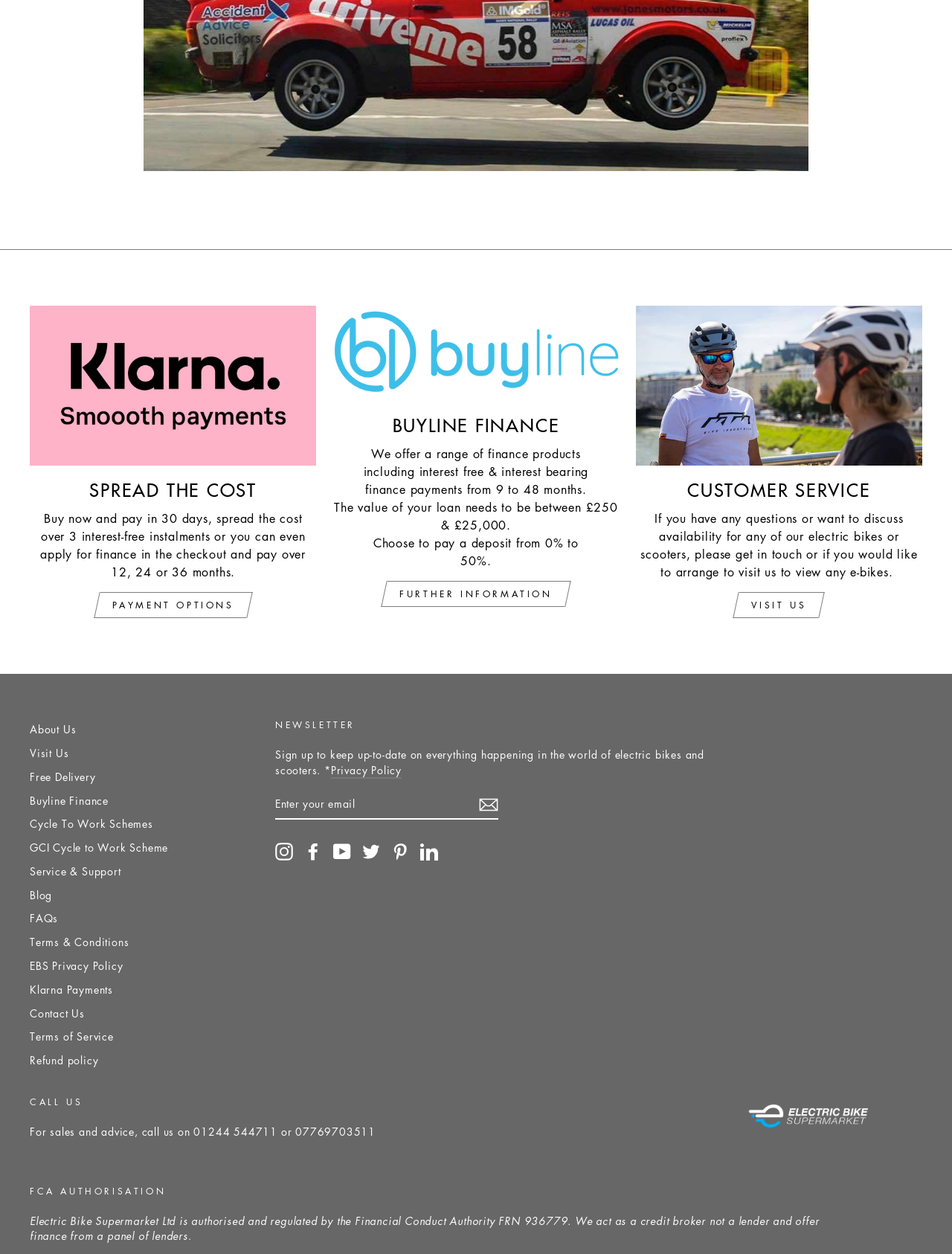Pinpoint the bounding box coordinates of the clickable element to carry out the following instruction: "Subscribe to the newsletter."

[0.503, 0.634, 0.523, 0.649]